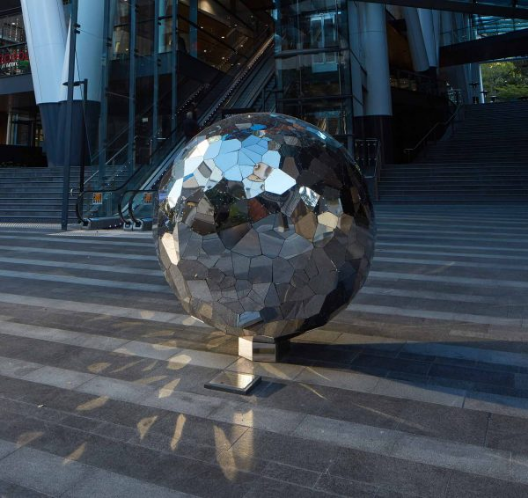What responds to the tides of the Brisbane River?
Please use the visual content to give a single word or phrase answer.

hidden LED lighting within the sphere